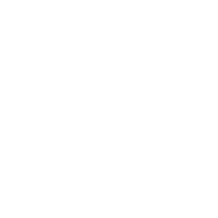Provide a thorough description of what you see in the image.

The image features the product "Nuxe Creme Prodigieuse Boost Multi-Perfection 5-in-1 Smoothing Primer." This primer is designed to provide multiple benefits, enhancing the skin's appearance with a smoothing effect while also offering moisturization. Positioned within a product listing, it highlights its relevance in a beauty context, likely aimed at consumers looking for effective skincare solutions. The product is part of a broader collection showcased on the webpage, which includes various beauty items, indicating a focus on skincare and cosmetics.